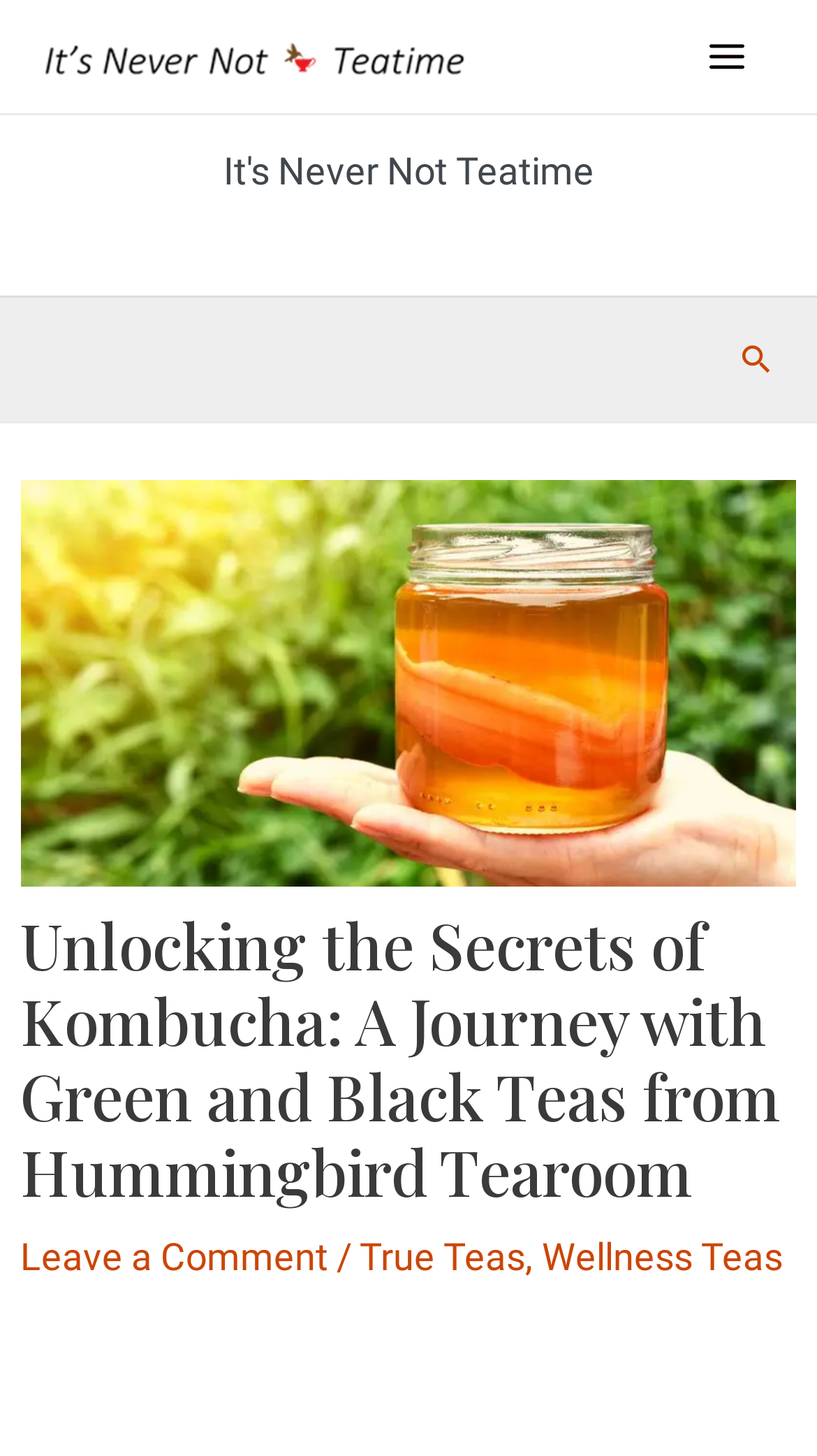How many sections are there in the header?
Using the information from the image, answer the question thoroughly.

I identified two sections in the header: the 'Header Widget 1' section and the section containing the heading and links. There are 2 sections in total.